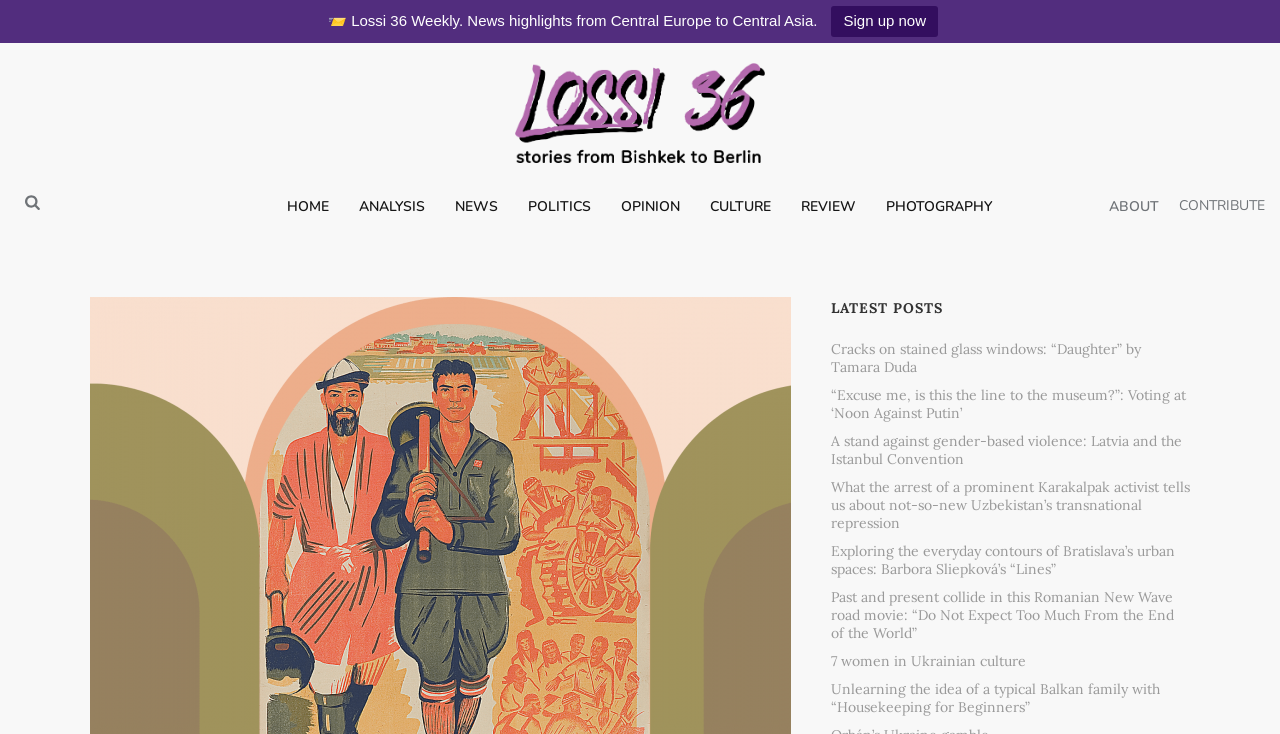Find the bounding box coordinates for the area that should be clicked to accomplish the instruction: "Click the 'Home' link".

None